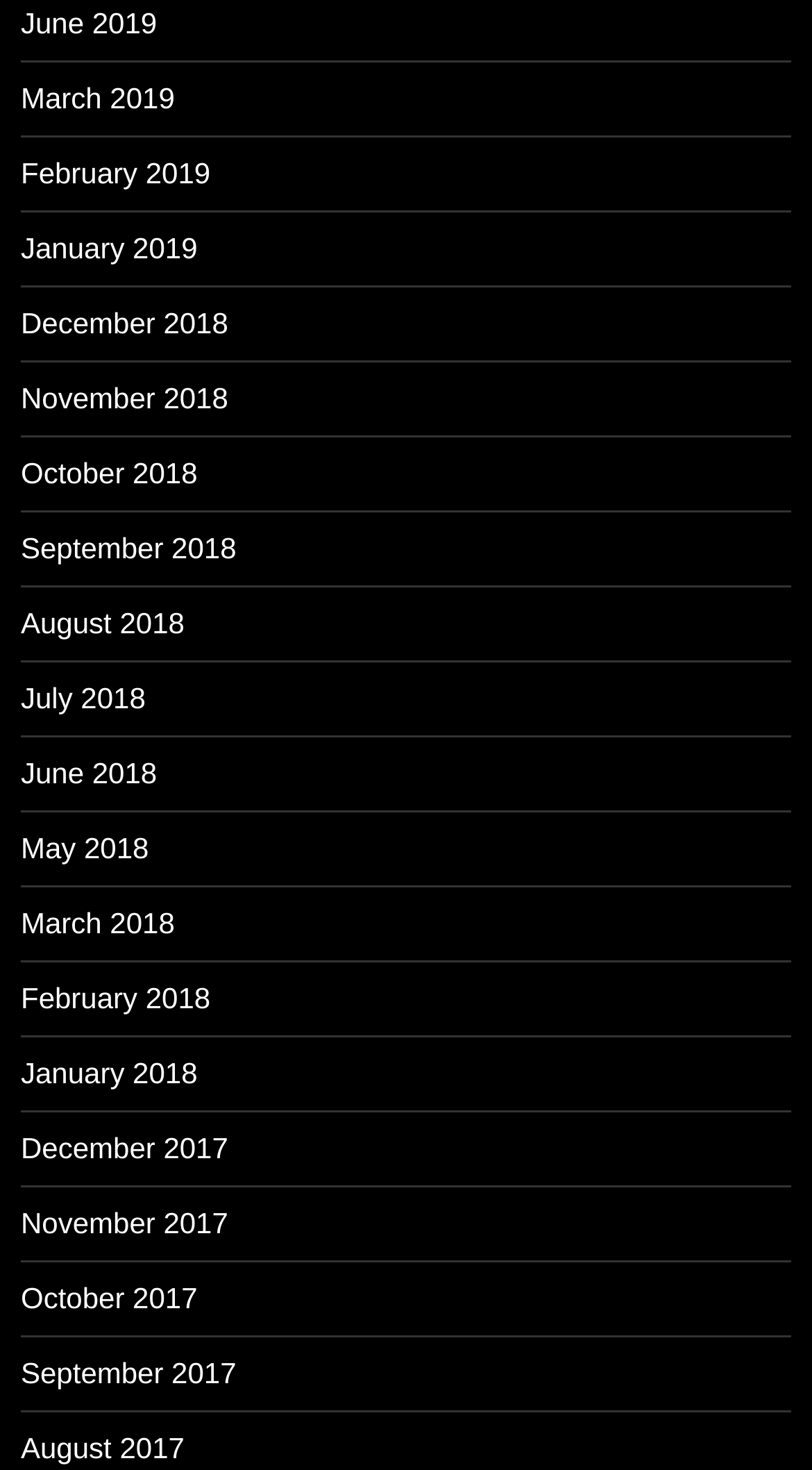Indicate the bounding box coordinates of the element that needs to be clicked to satisfy the following instruction: "view August 2017". The coordinates should be four float numbers between 0 and 1, i.e., [left, top, right, bottom].

[0.026, 0.974, 0.227, 0.997]